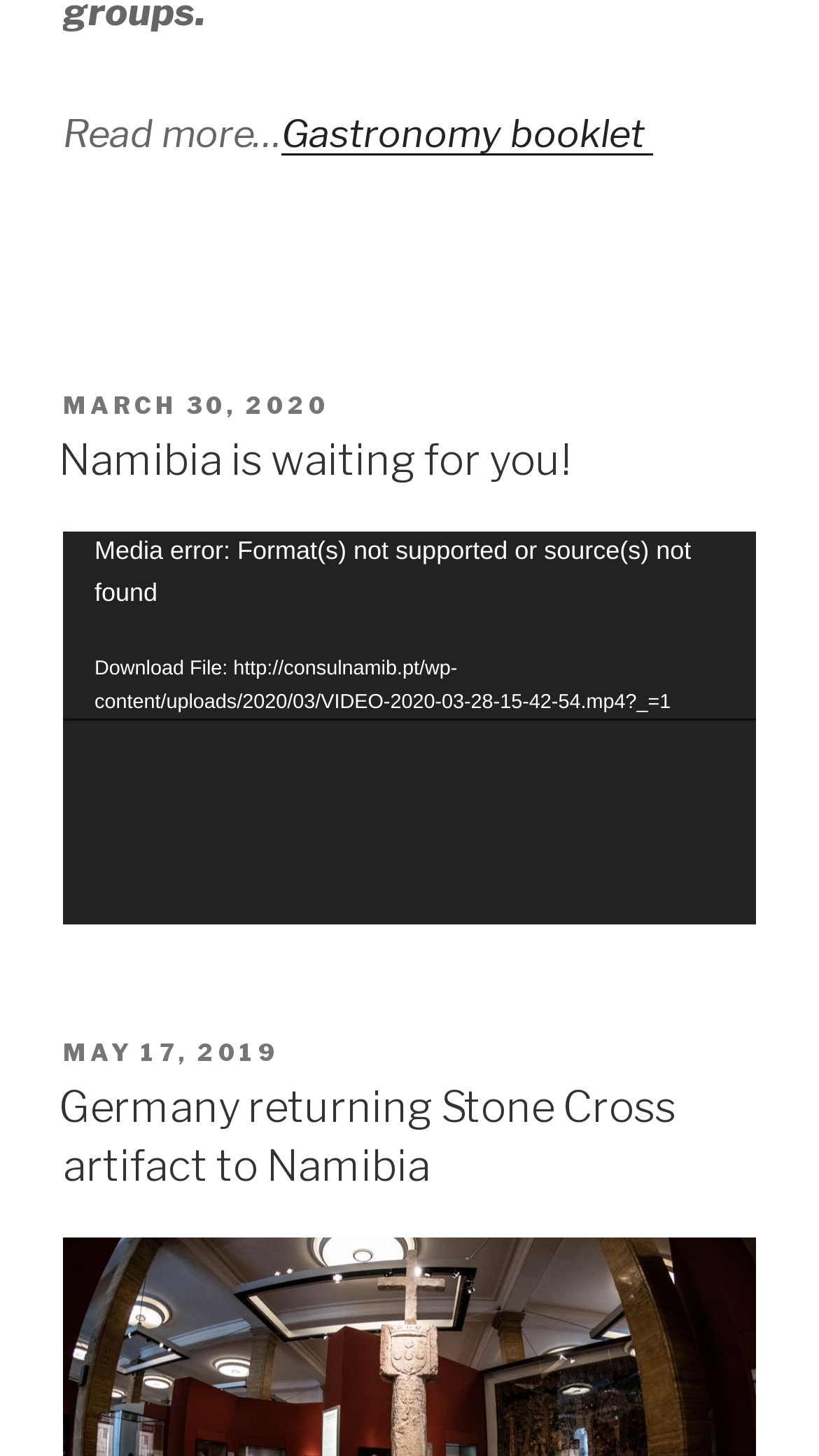Based on the image, please respond to the question with as much detail as possible:
What is the title of the first article?

The title of the first article can be found in the header section of the article, which is 'Namibia is waiting for you!'.